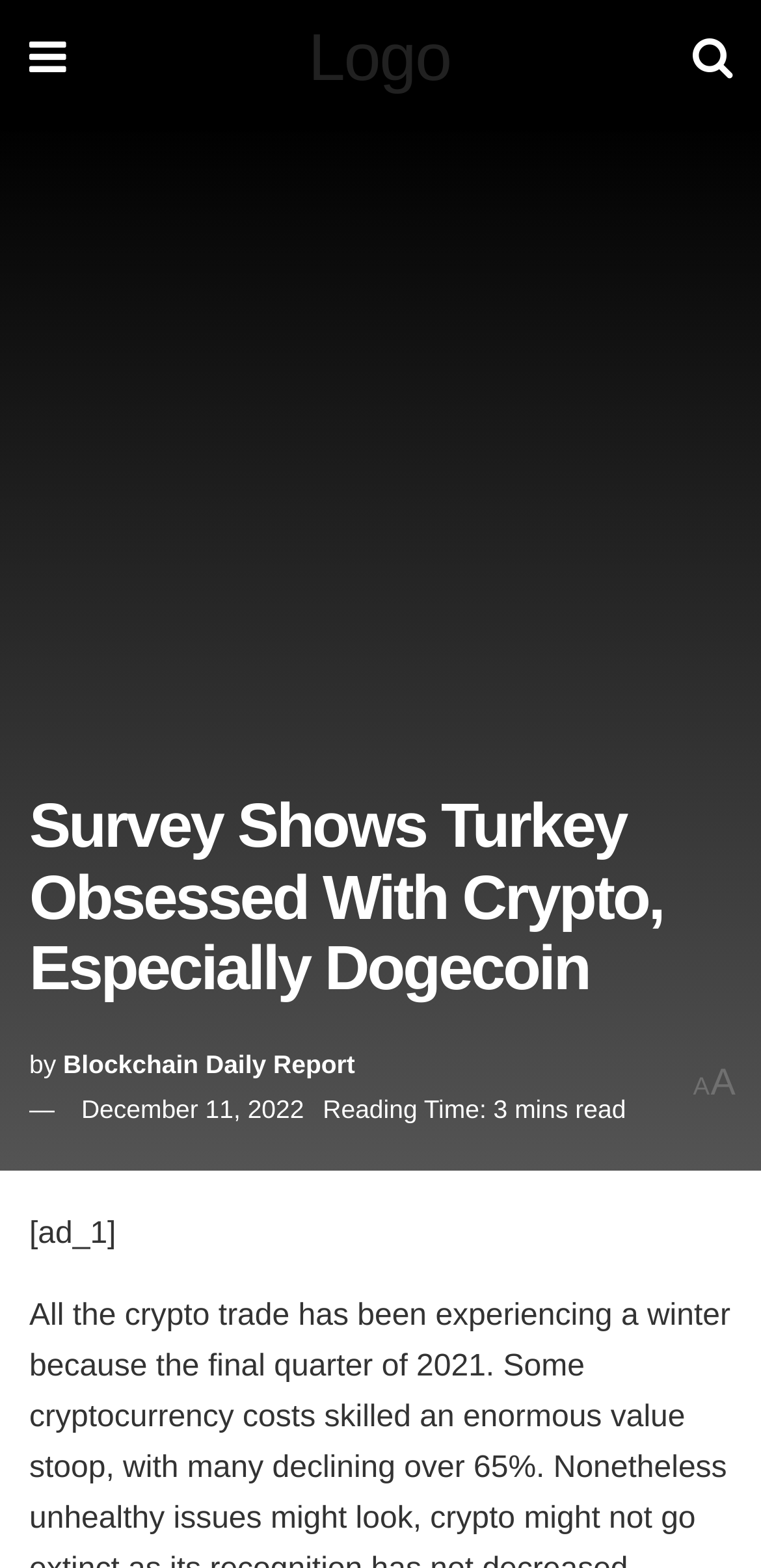Who is the author of the report?
Please provide a single word or phrase as your answer based on the screenshot.

Not specified